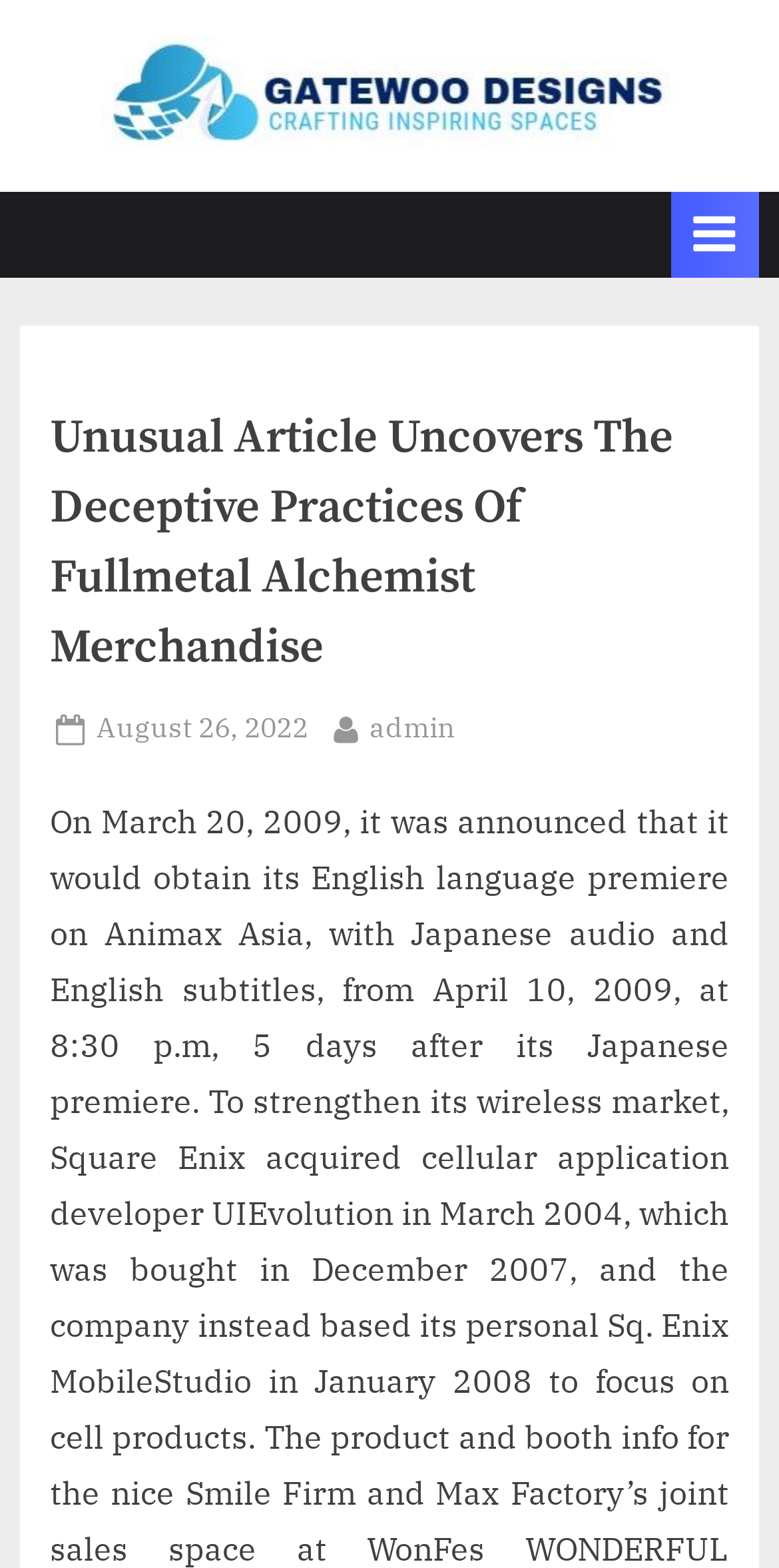Bounding box coordinates must be specified in the format (top-left x, top-left y, bottom-right x, bottom-right y). All values should be floating point numbers between 0 and 1. What are the bounding box coordinates of the UI element described as: Posted on August 26, 2022

[0.124, 0.45, 0.396, 0.48]